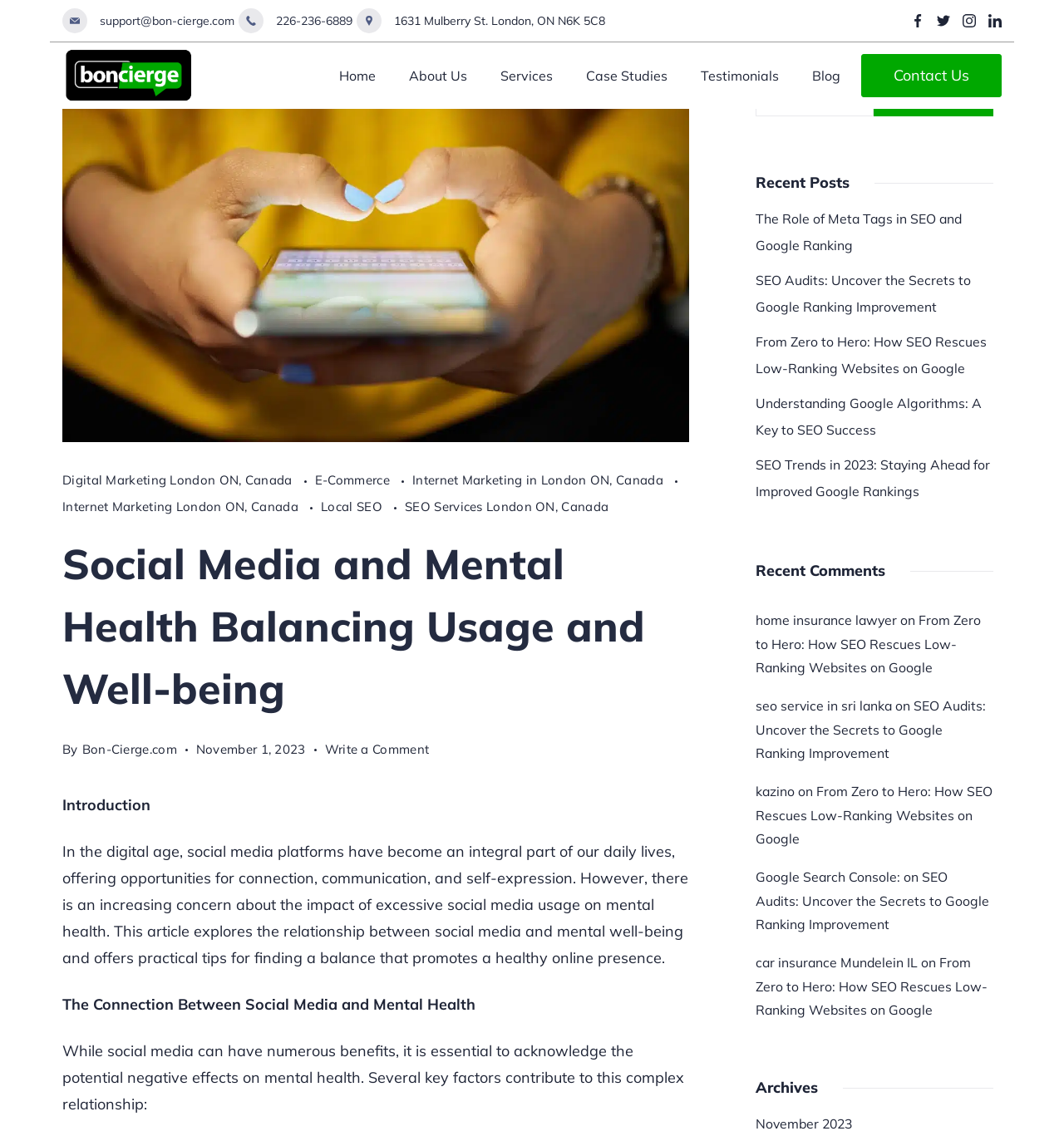What is the company name?
Using the image as a reference, give an elaborate response to the question.

I found the company name 'Boncierge' by looking at the top-left corner of the webpage, where it is displayed as a logo with the text 'Boncierge' next to it.